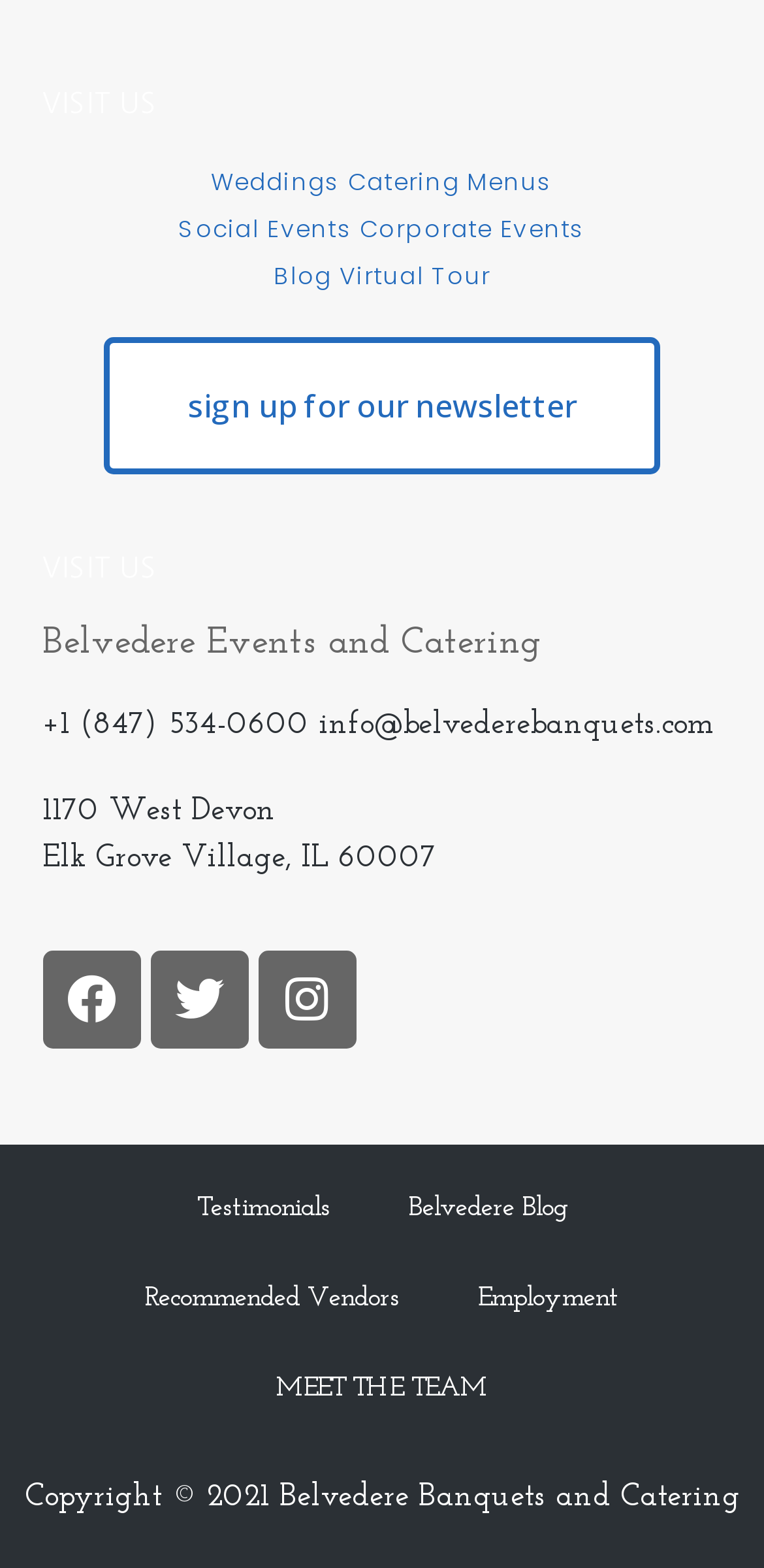Respond with a single word or phrase for the following question: 
What is the address of Belvedere Banquets?

1170 West Devon, Elk Grove Village, IL 60007